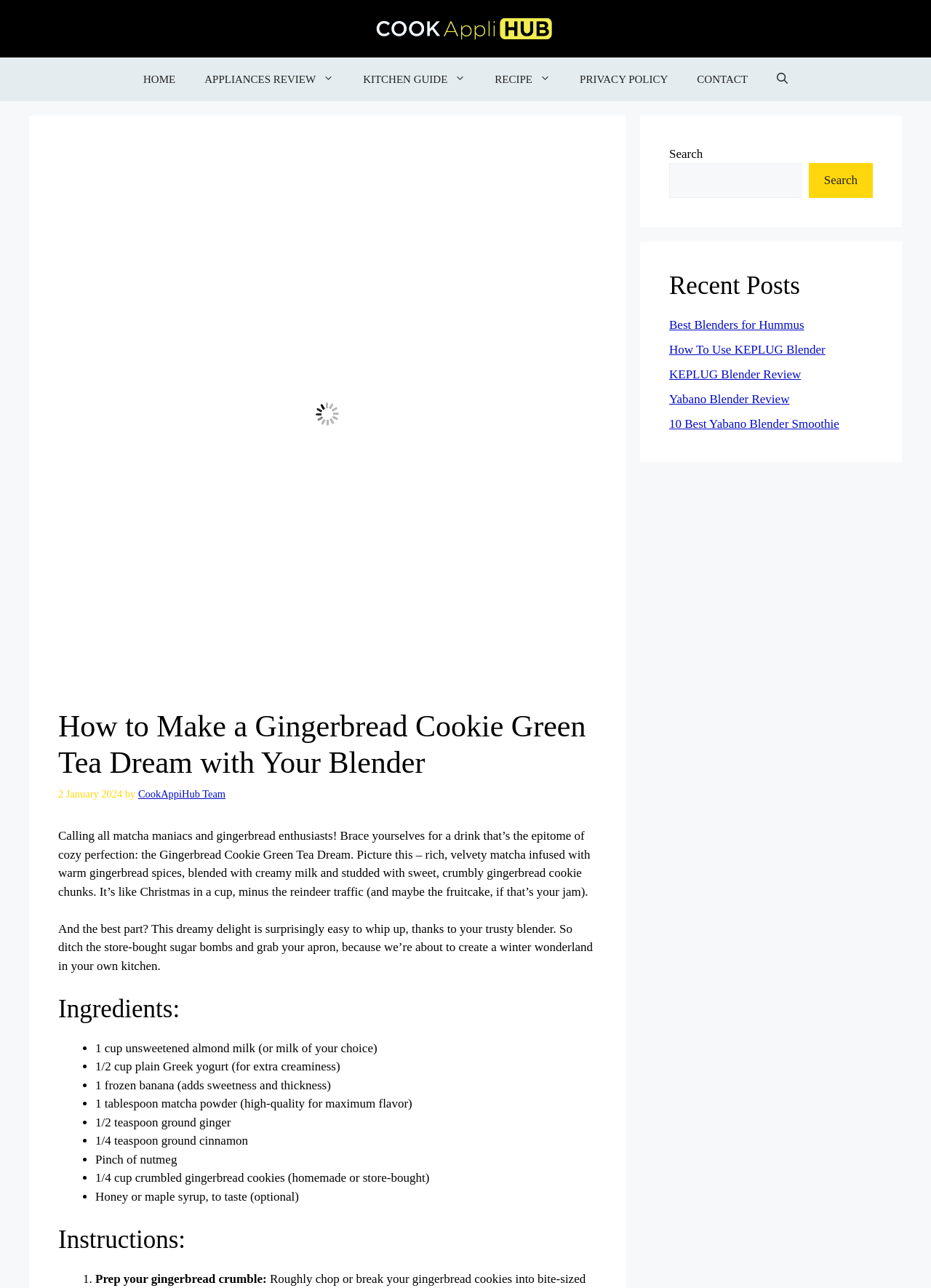What is the date of the article?
Utilize the image to construct a detailed and well-explained answer.

I found the answer by looking at the time element which contains the text '2 January 2024' which indicates the date of the article.